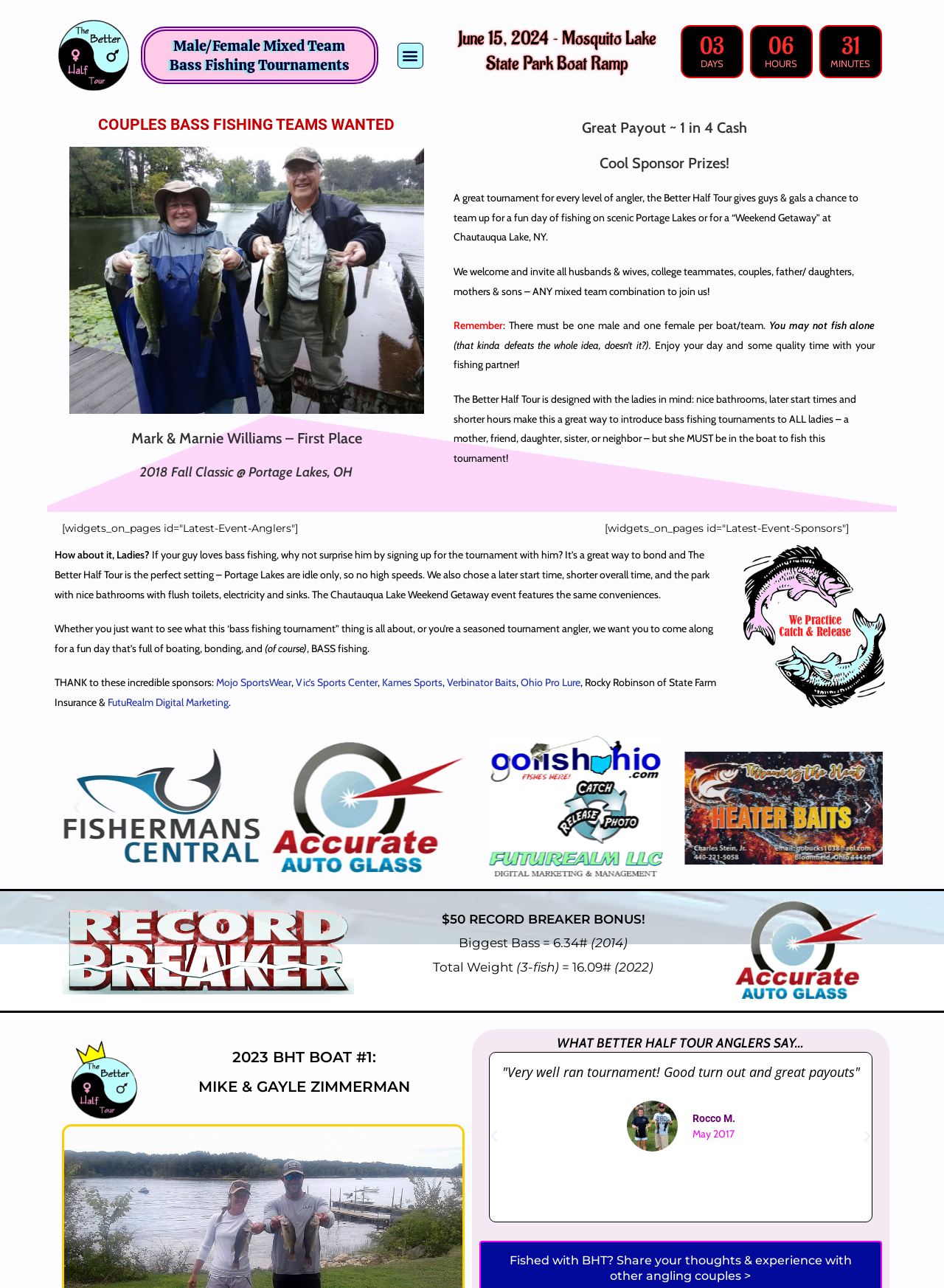Given the description "aria-label="GoFishOhio Supports Better Half Tour!"", provide the bounding box coordinates of the corresponding UI element.

[0.725, 0.57, 0.935, 0.684]